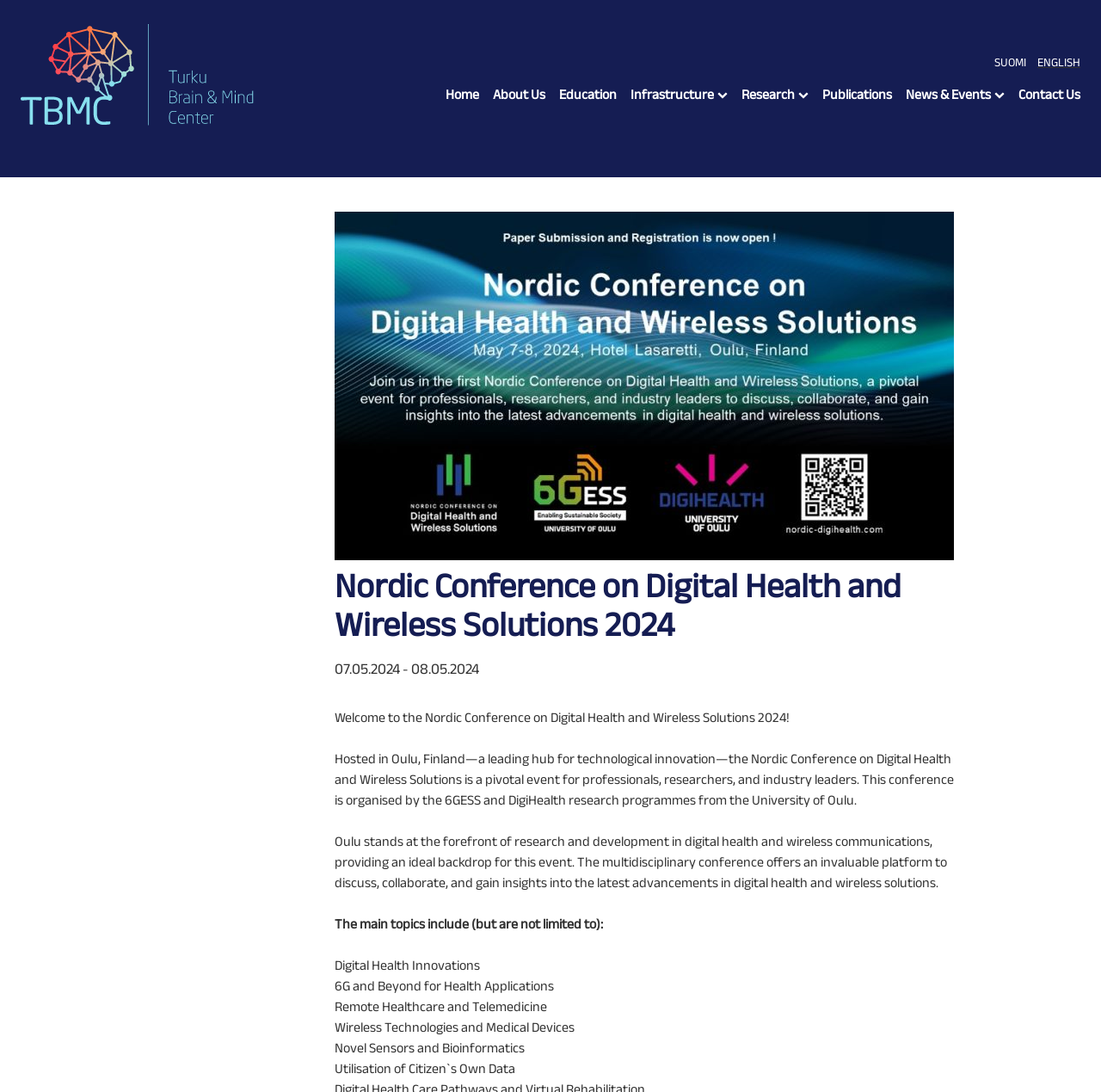Provide the bounding box coordinates for the UI element described in this sentence: "Publications". The coordinates should be four float values between 0 and 1, i.e., [left, top, right, bottom].

[0.747, 0.077, 0.81, 0.096]